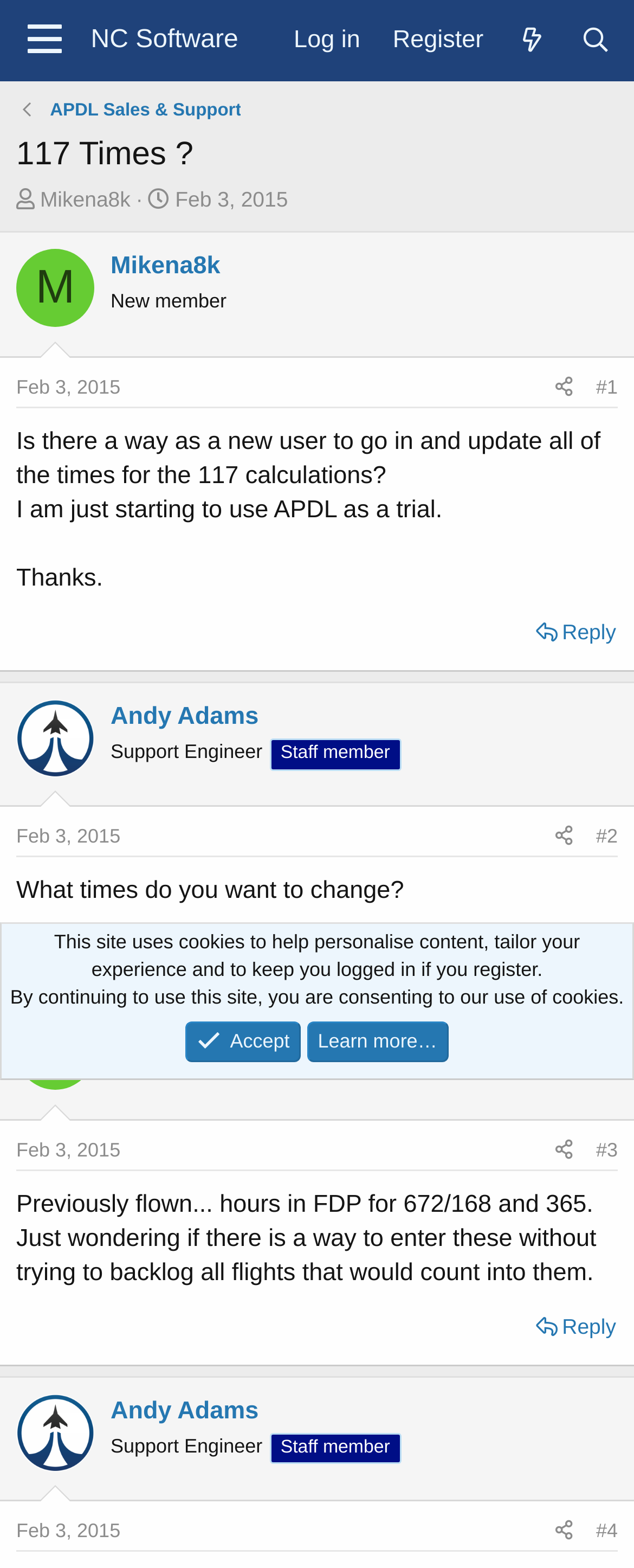Determine the bounding box coordinates for the element that should be clicked to follow this instruction: "Click on the 'Log in' link". The coordinates should be given as four float numbers between 0 and 1, in the format [left, top, right, bottom].

[0.438, 0.006, 0.594, 0.044]